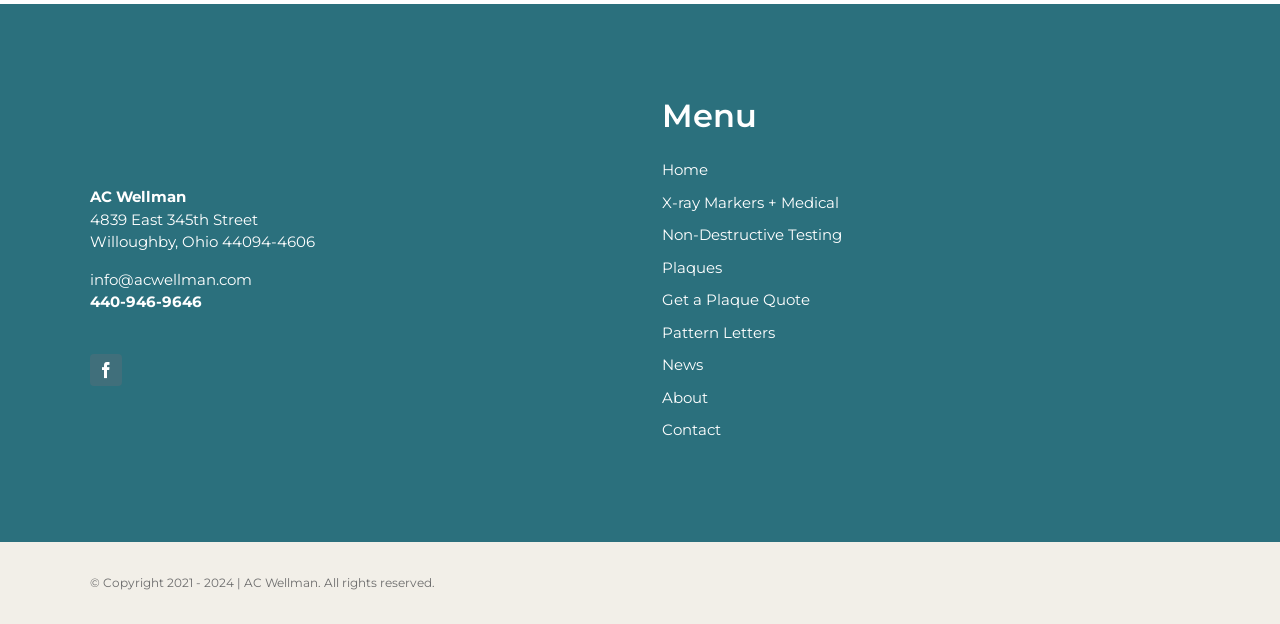From the element description: "Plaques", extract the bounding box coordinates of the UI element. The coordinates should be expressed as four float numbers between 0 and 1, in the order [left, top, right, bottom].

[0.517, 0.411, 0.706, 0.463]